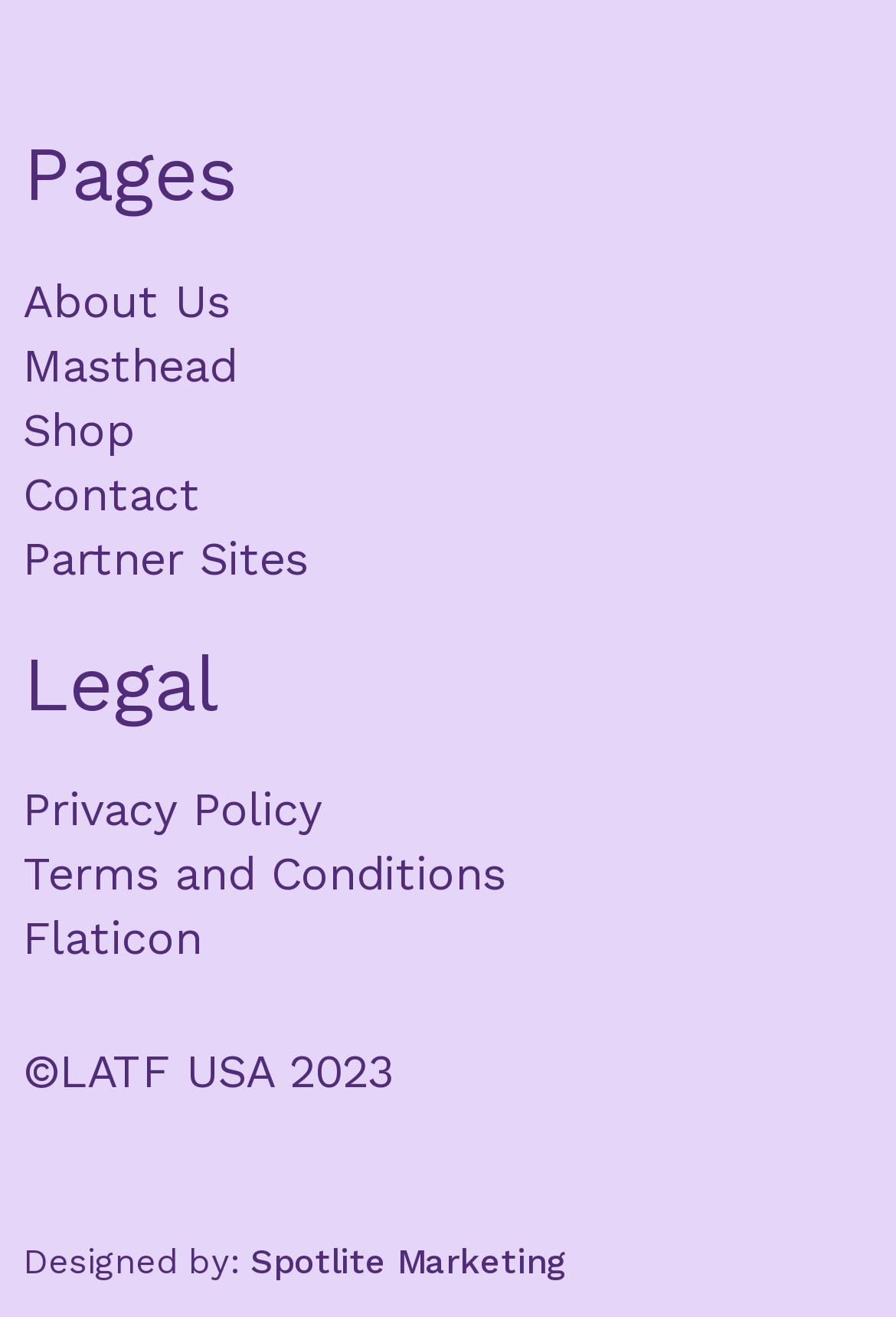Identify the bounding box coordinates for the element you need to click to achieve the following task: "visit Shop". Provide the bounding box coordinates as four float numbers between 0 and 1, in the form [left, top, right, bottom].

[0.026, 0.301, 0.344, 0.35]